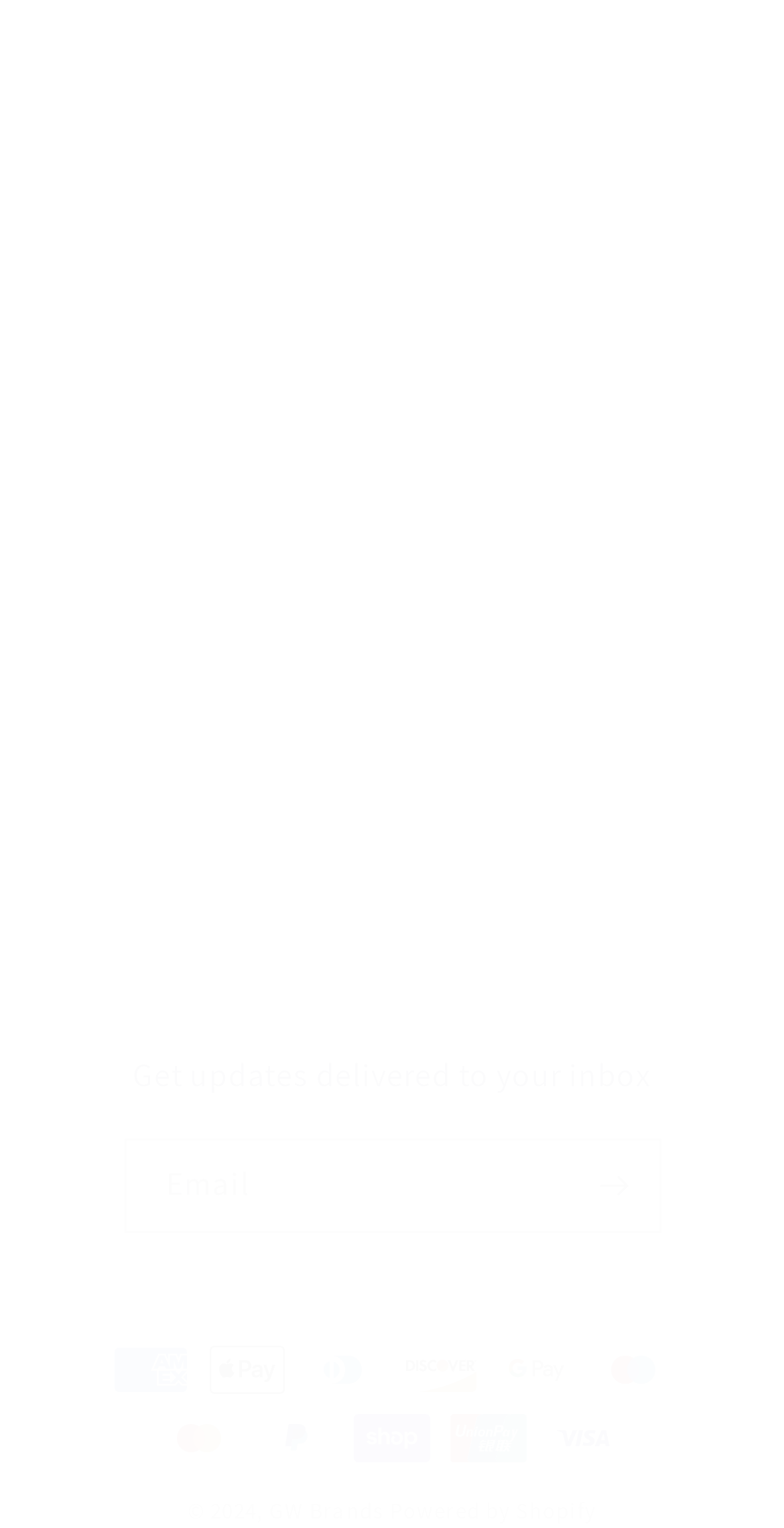Who powers the website?
Carefully analyze the image and provide a thorough answer to the question.

The website is powered by Shopify, as indicated by the 'Powered by Shopify' link in the footer section of the webpage.